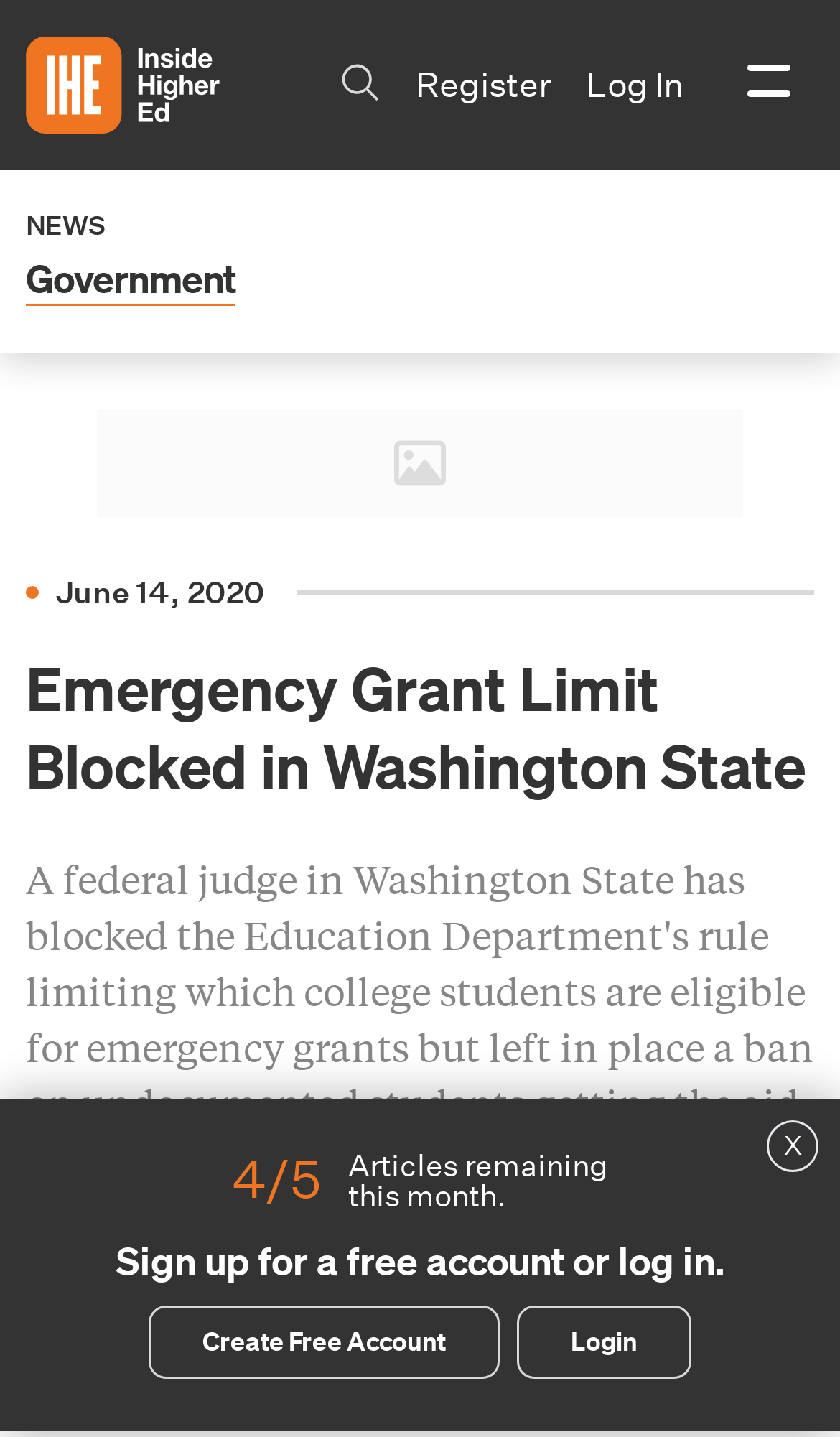Who is the author of the article?
Deliver a detailed and extensive answer to the question.

I found the author of the article by looking at the link element with the content 'Kery Murakami' which is located below the article title.